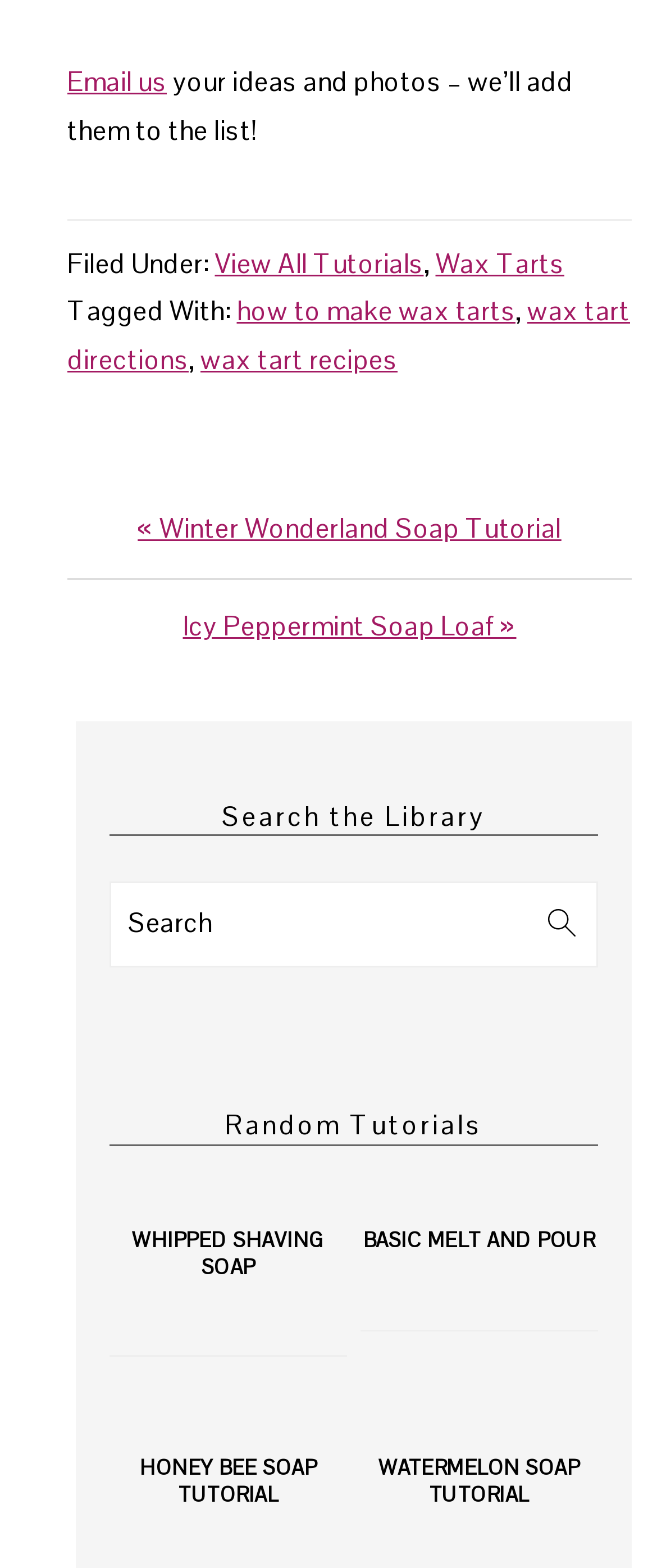Identify the bounding box coordinates for the region of the element that should be clicked to carry out the instruction: "Go to the next post". The bounding box coordinates should be four float numbers between 0 and 1, i.e., [left, top, right, bottom].

[0.278, 0.388, 0.786, 0.41]